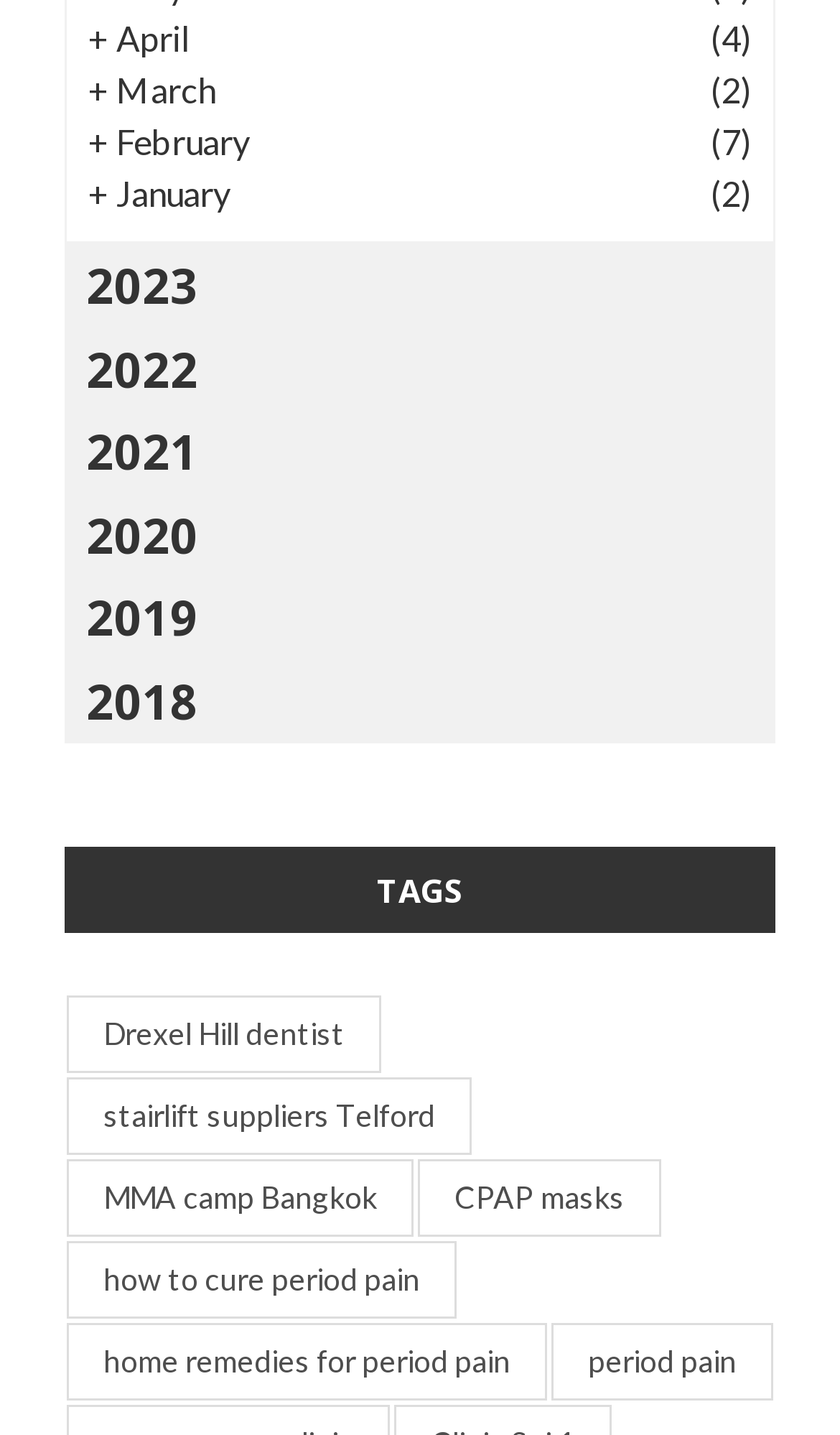Please locate the bounding box coordinates of the element that should be clicked to complete the given instruction: "Search for Drexel Hill dentist".

[0.079, 0.693, 0.454, 0.747]